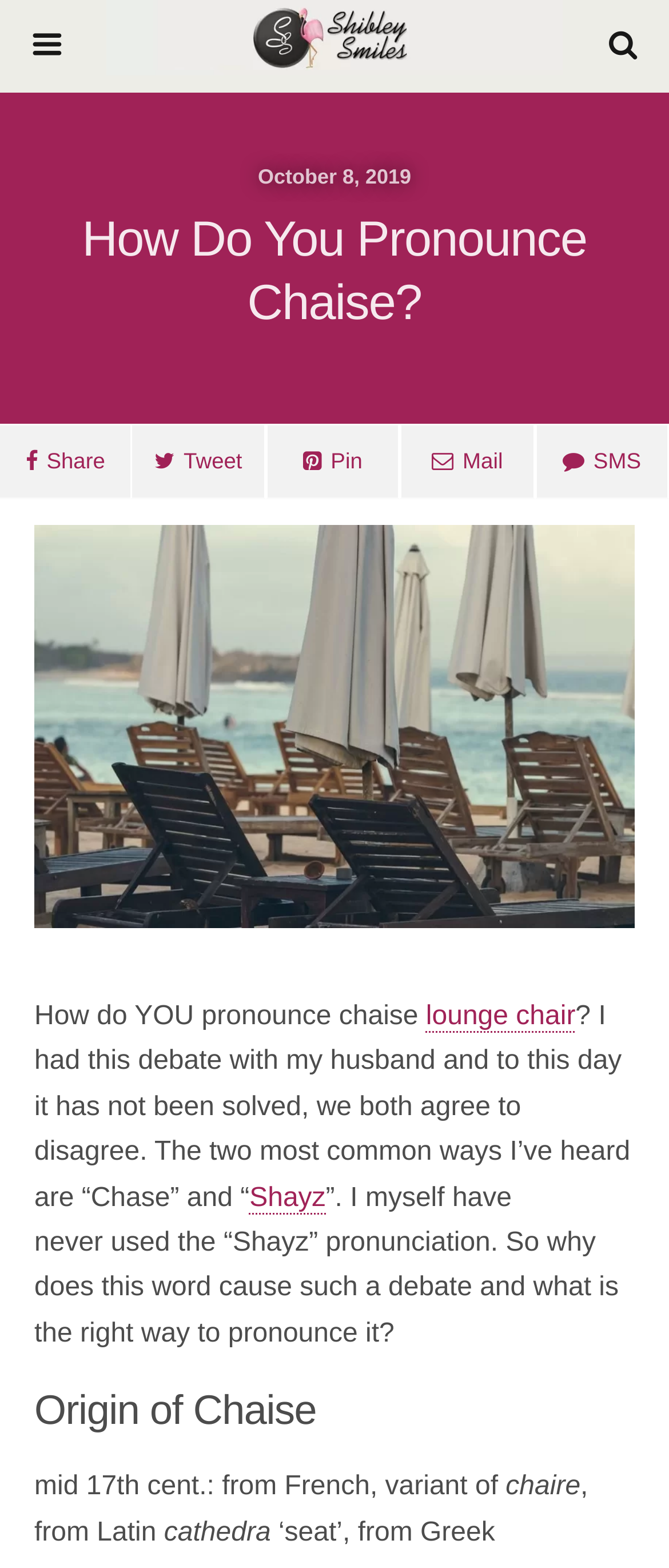Locate the UI element described by alt="logo image" in the provided webpage screenshot. Return the bounding box coordinates in the format (top-left x, top-left y, bottom-right x, bottom-right y), ensuring all values are between 0 and 1.

[0.16, 0.0, 0.84, 0.054]